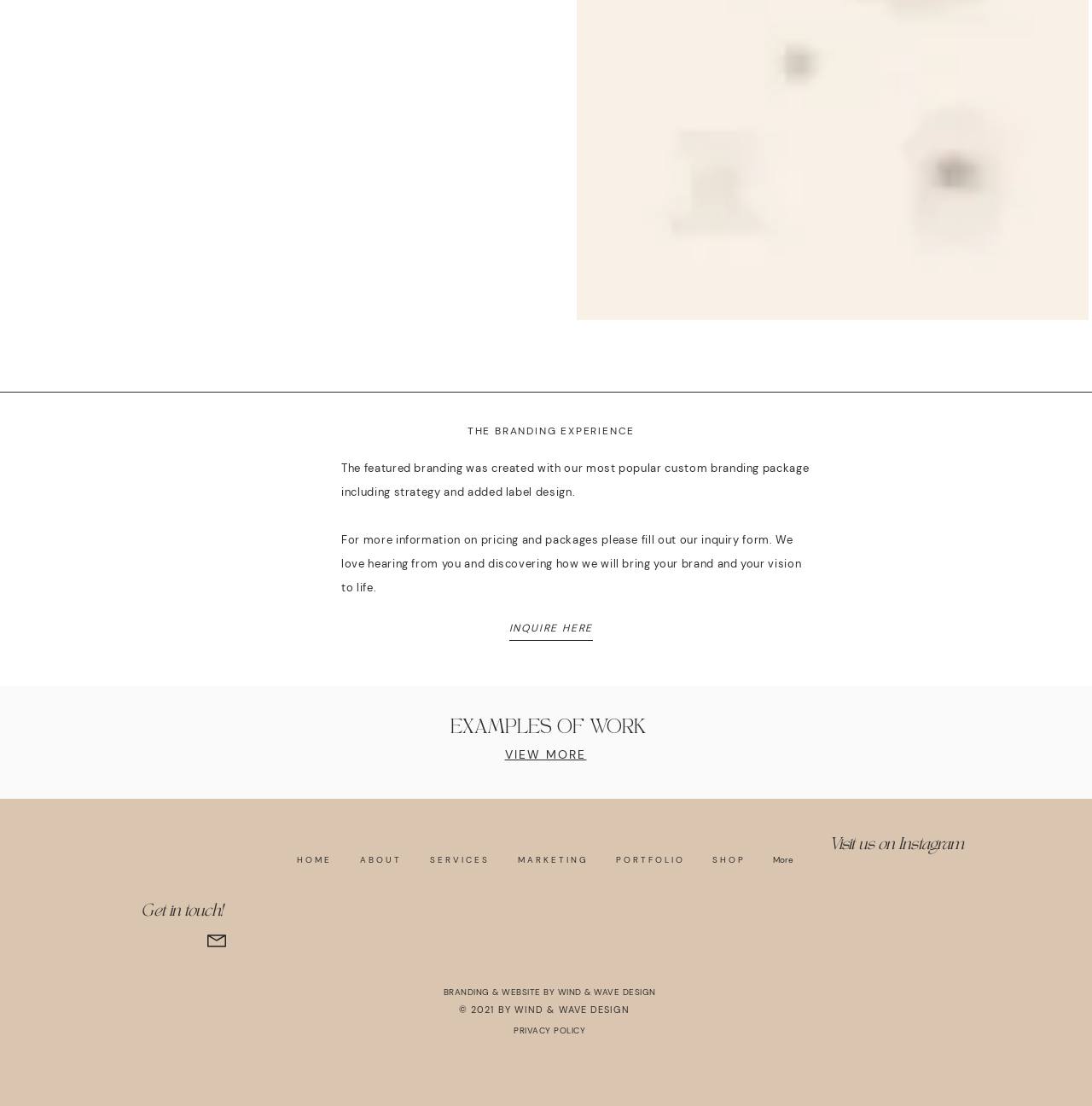What is the name of the design company?
Could you please answer the question thoroughly and with as much detail as possible?

The webpage has a footer section that mentions 'BRANDING & WEBSITE BY WIND & WAVE DESIGN' and '© 2021 BY WIND & WAVE DESIGN'.